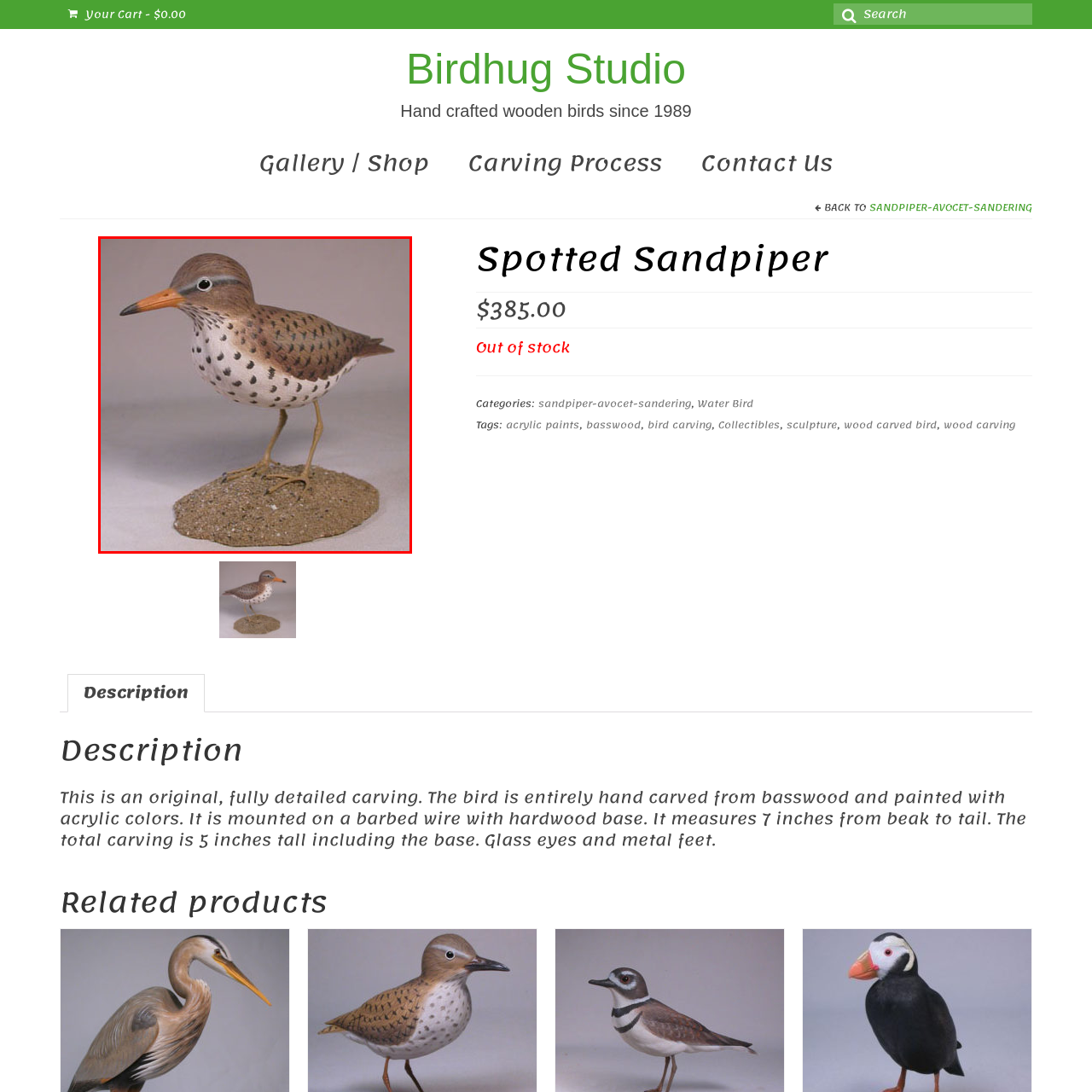Detail the scene within the red-bordered box in the image, including all relevant features and actions.

This image features a beautifully crafted representation of a Spotted Sandpiper, meticulously hand-carved from basswood and painted with vibrant acrylics. The bird stands on a textured base that simulates its natural sandy habitat. Notable for its distinctive markings, the Spotted Sandpiper showcases a speckled brown and white body, accented by a striking orange bill and detailed facial features. This piece exemplifies exquisite craftsmanship, reflecting a dedication to artistry and attention to detail in capturing the essence of this charming waterbird, which measures approximately 7 inches from beak to tail and stands about 5 inches tall including its base. This sculpture represents a unique collectible for bird enthusiasts and art lovers alike.